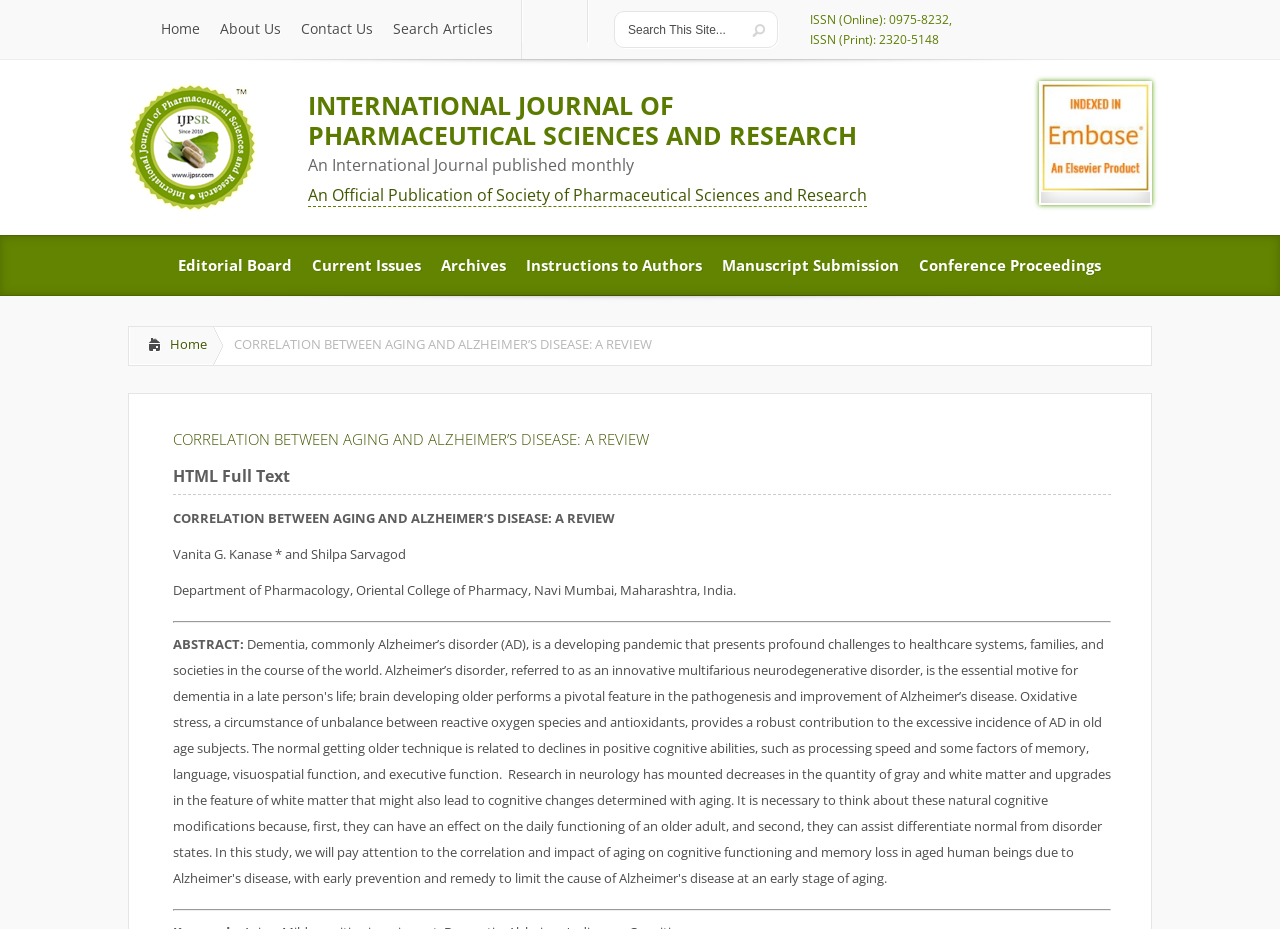Please answer the following query using a single word or phrase: 
What is the department of the authors?

Department of Pharmacology, Oriental College of Pharmacy